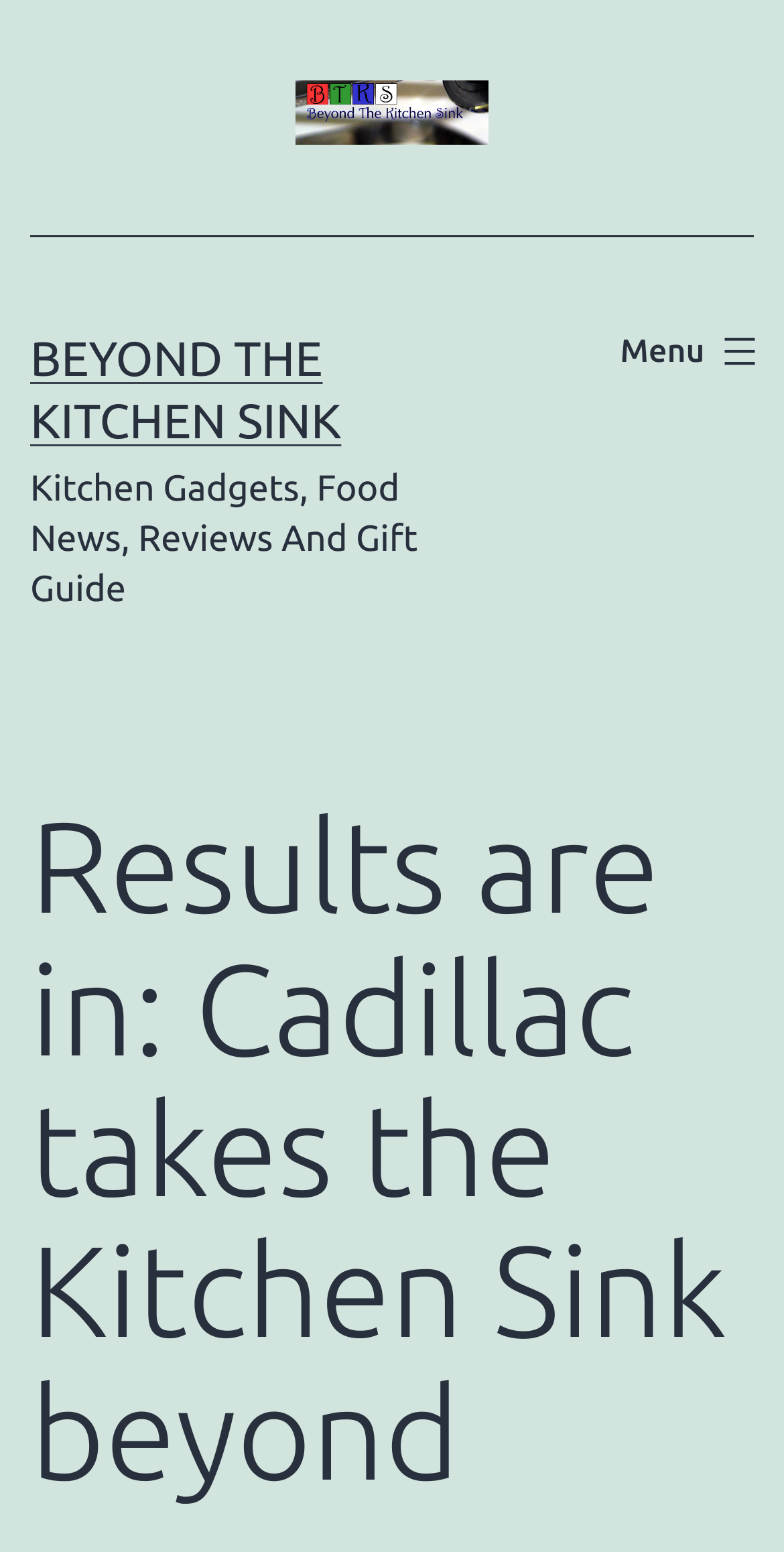Identify the bounding box coordinates of the HTML element based on this description: "Nov 16, 2023, 02:07 pm".

None